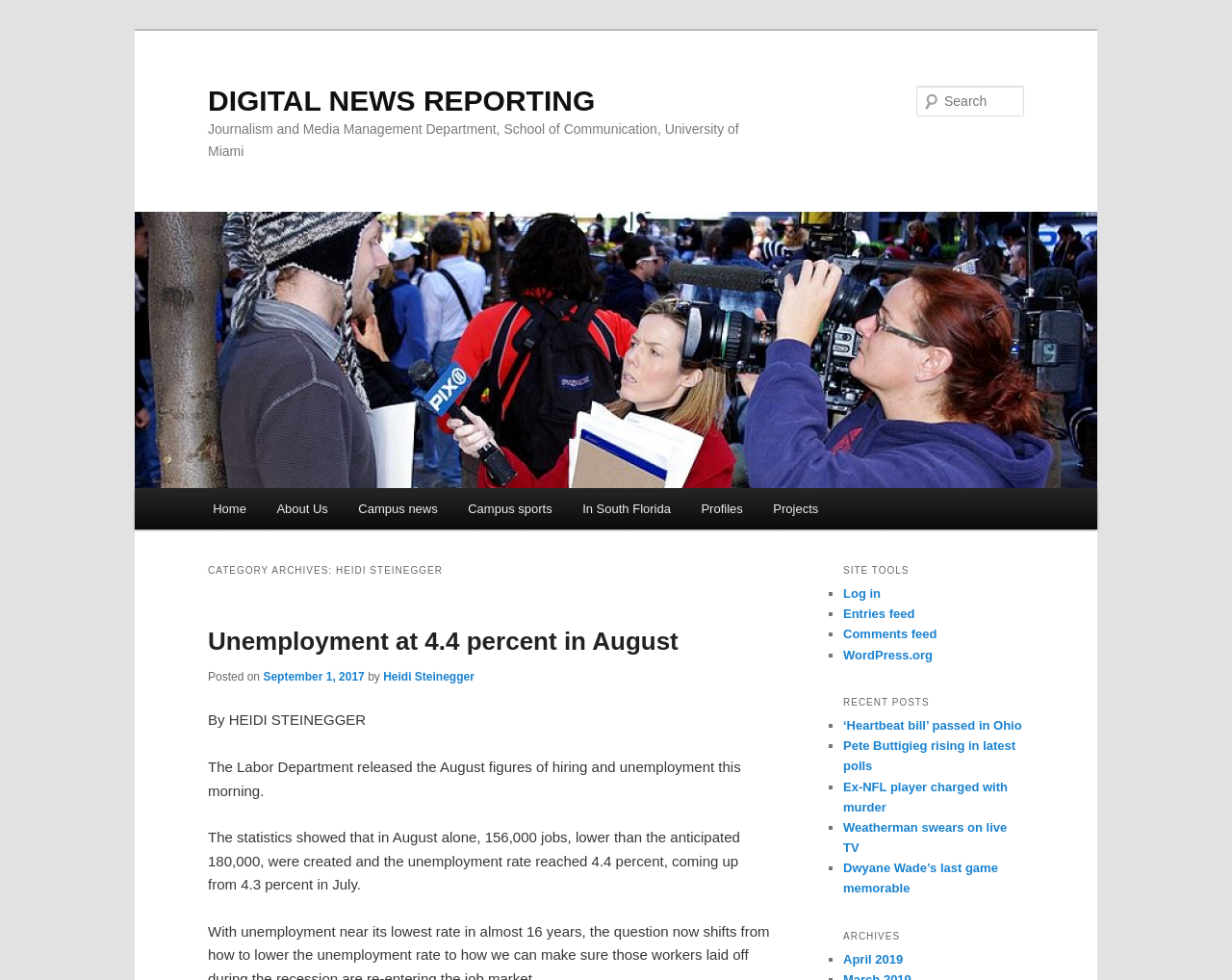What is the category of the archives?
Using the image, provide a detailed and thorough answer to the question.

The category of the archives can be found in the heading element with the text 'CATEGORY ARCHIVES: HEIDI STEINEGGER', which indicates that the archives are categorized by the author Heidi Steinegger.